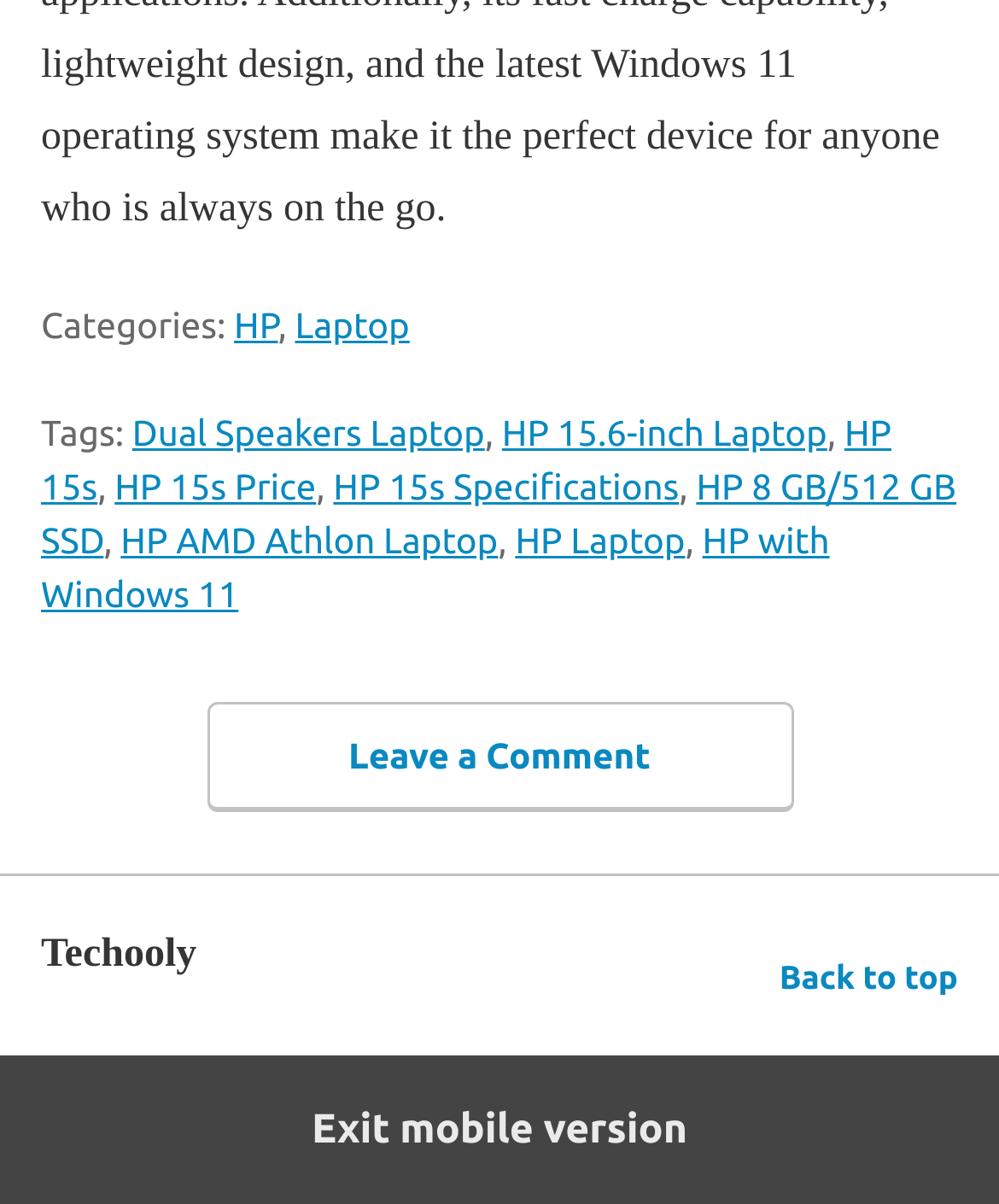Provide your answer in a single word or phrase: 
What is the category of the laptop?

HP